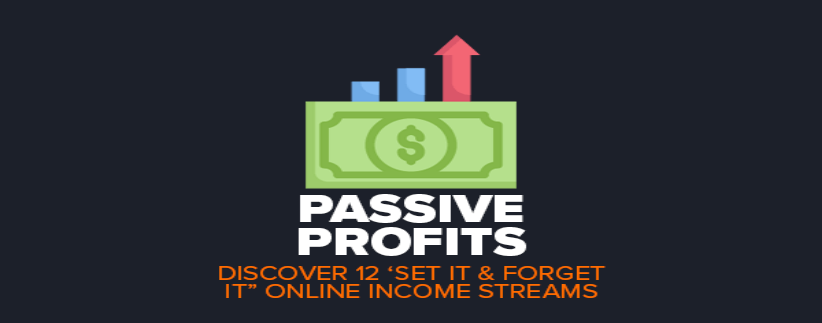Describe every aspect of the image in depth.

The image titled "Passive Income Profits" features a visually appealing design that emphasizes financial growth and effortless earnings. At the center, a large green dollar bill icon symbolizes cash flow, adorned with a dollar sign, representing the theme of profitability. Above the bill, a modern graphic showcases a bar chart with two blue bars and an upward-pointing red arrow, illustrating increasing income or success over time.

Beneath this graphic, the bold text "PASSIVE PROFITS" captures attention, reinforcing the focus on earning income with minimal ongoing effort. The tagline "Discover 12 ‘Set It & Forget It’ Online Income Streams" is presented in a vibrant orange font, inviting viewers to explore low-maintenance, automated ways to generate revenue. The overall dark background provides contrast, ensuring that the elements stand out effectively, making the image both engaging and informative.